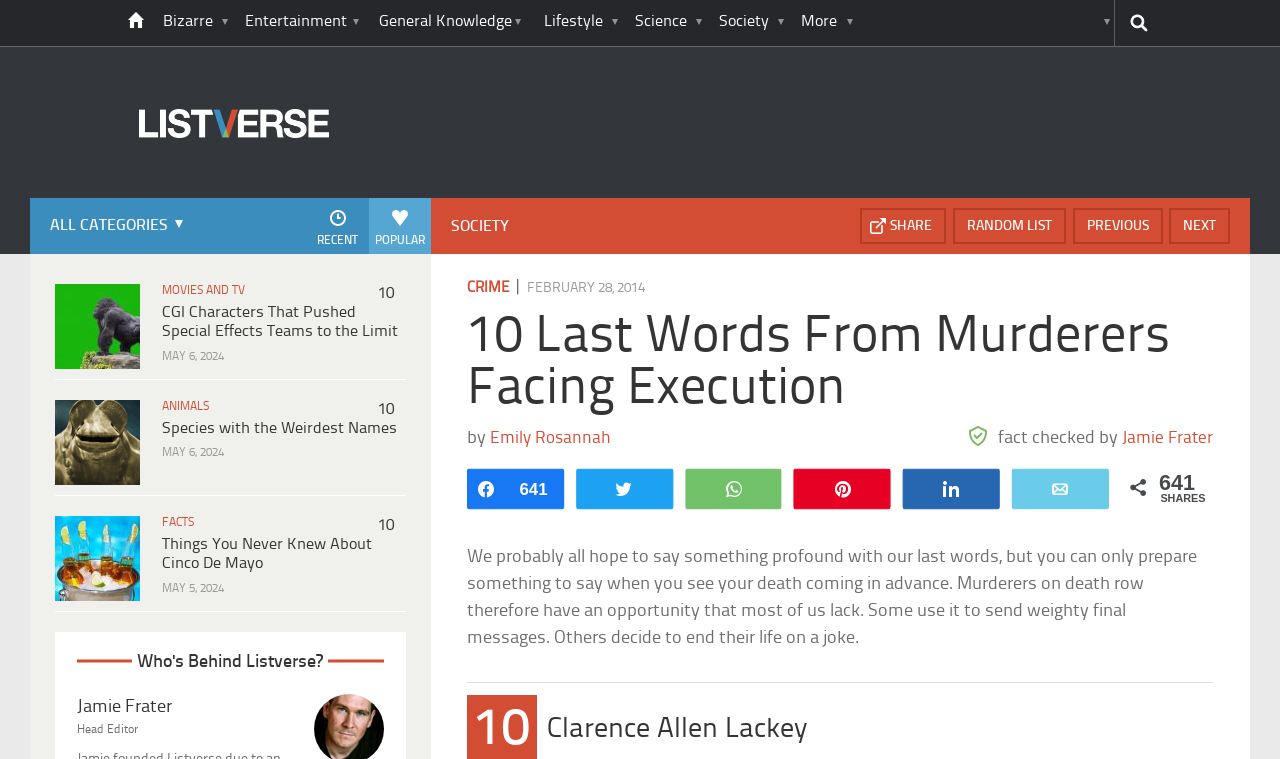Determine the bounding box coordinates of the clickable area required to perform the following instruction: "View NEXT page". The coordinates should be represented as four float numbers between 0 and 1: [left, top, right, bottom].

[0.819, 0.271, 0.866, 0.318]